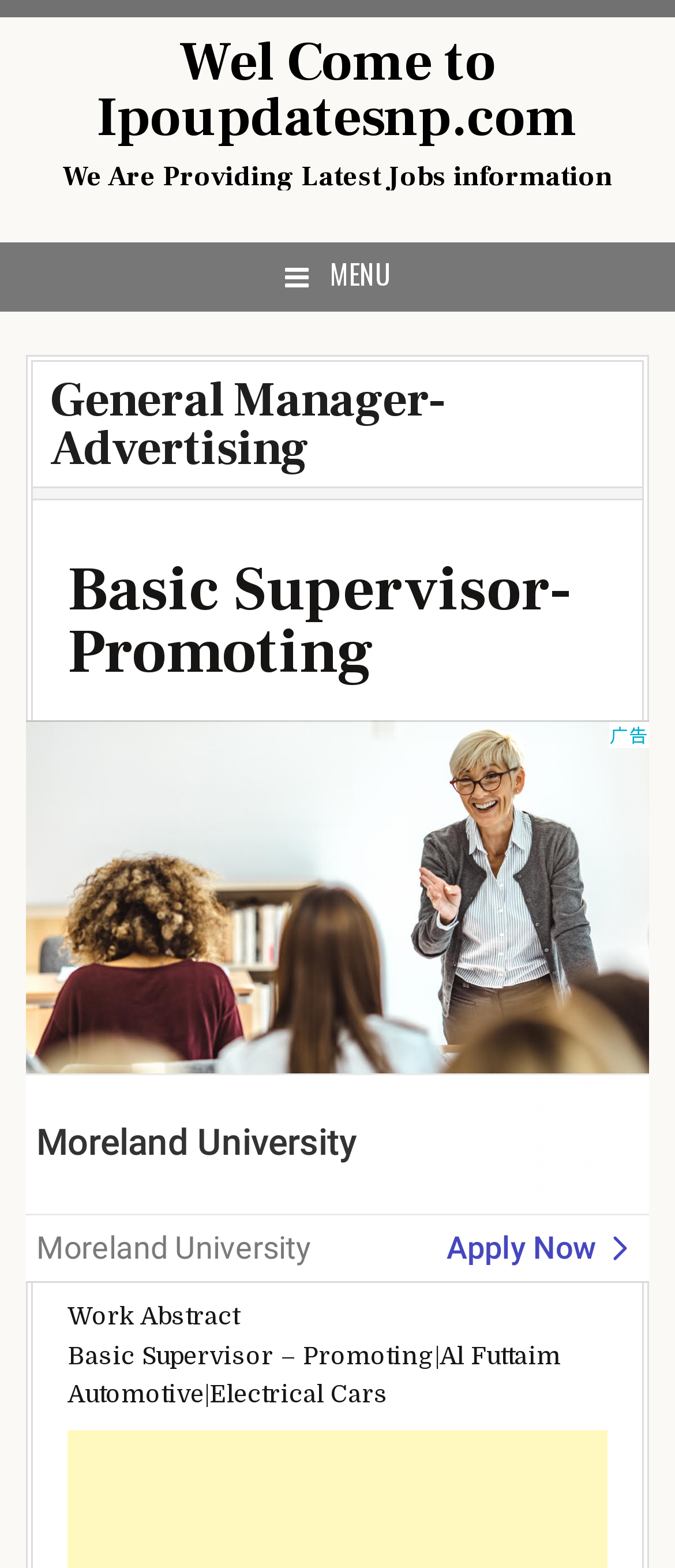Please find the bounding box for the following UI element description. Provide the coordinates in (top-left x, top-left y, bottom-right x, bottom-right y) format, with values between 0 and 1: Menu

[0.036, 0.155, 0.964, 0.199]